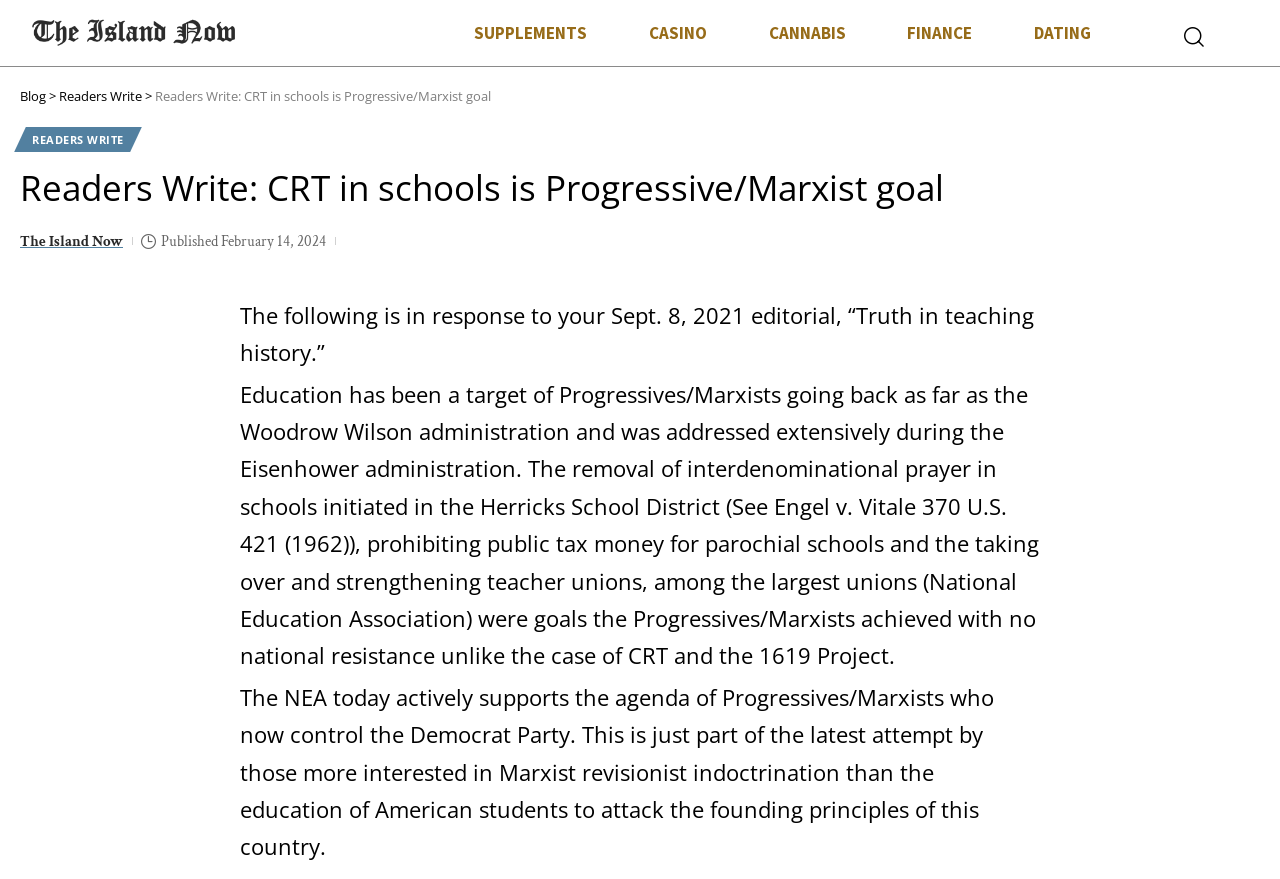Find the bounding box coordinates corresponding to the UI element with the description: "input value="Search" value="Search"". The coordinates should be formatted as [left, top, right, bottom], with values as floats between 0 and 1.

None